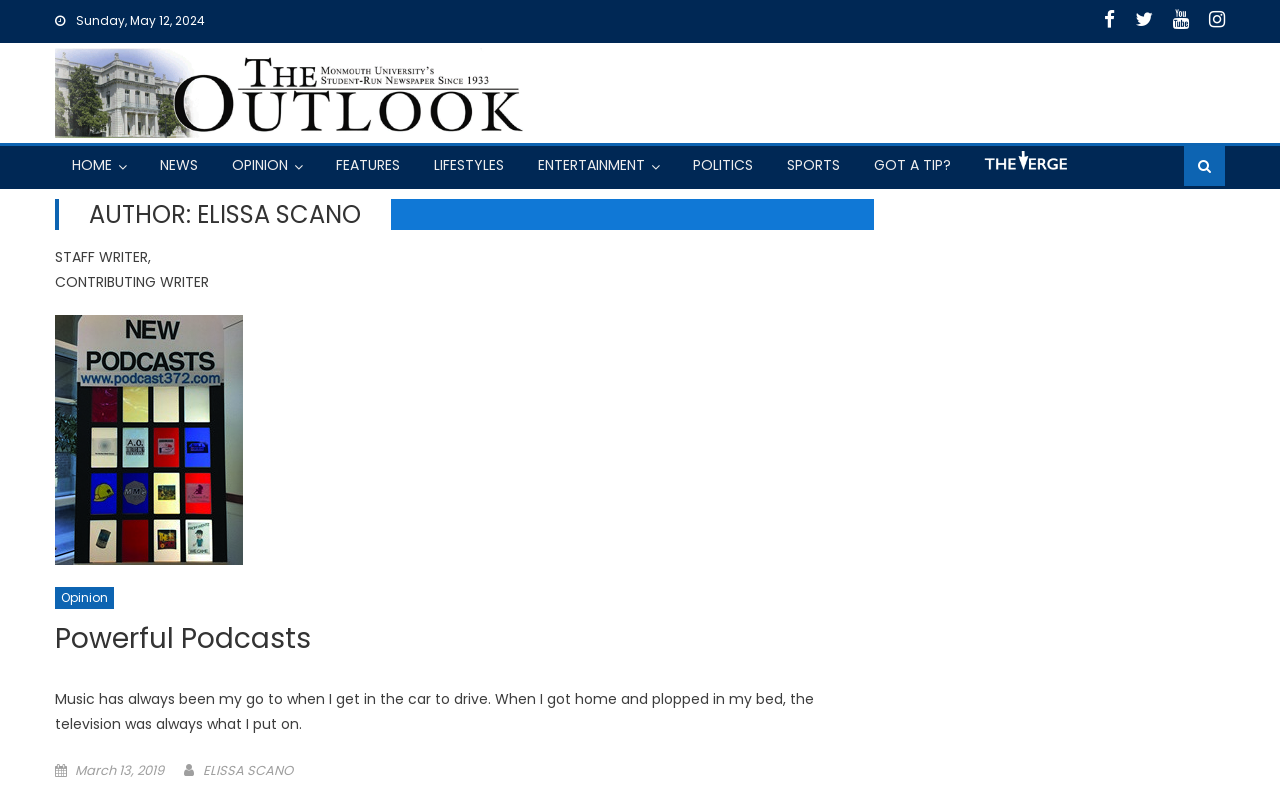Answer the following inquiry with a single word or phrase:
What is the date of the article?

March 13, 2019